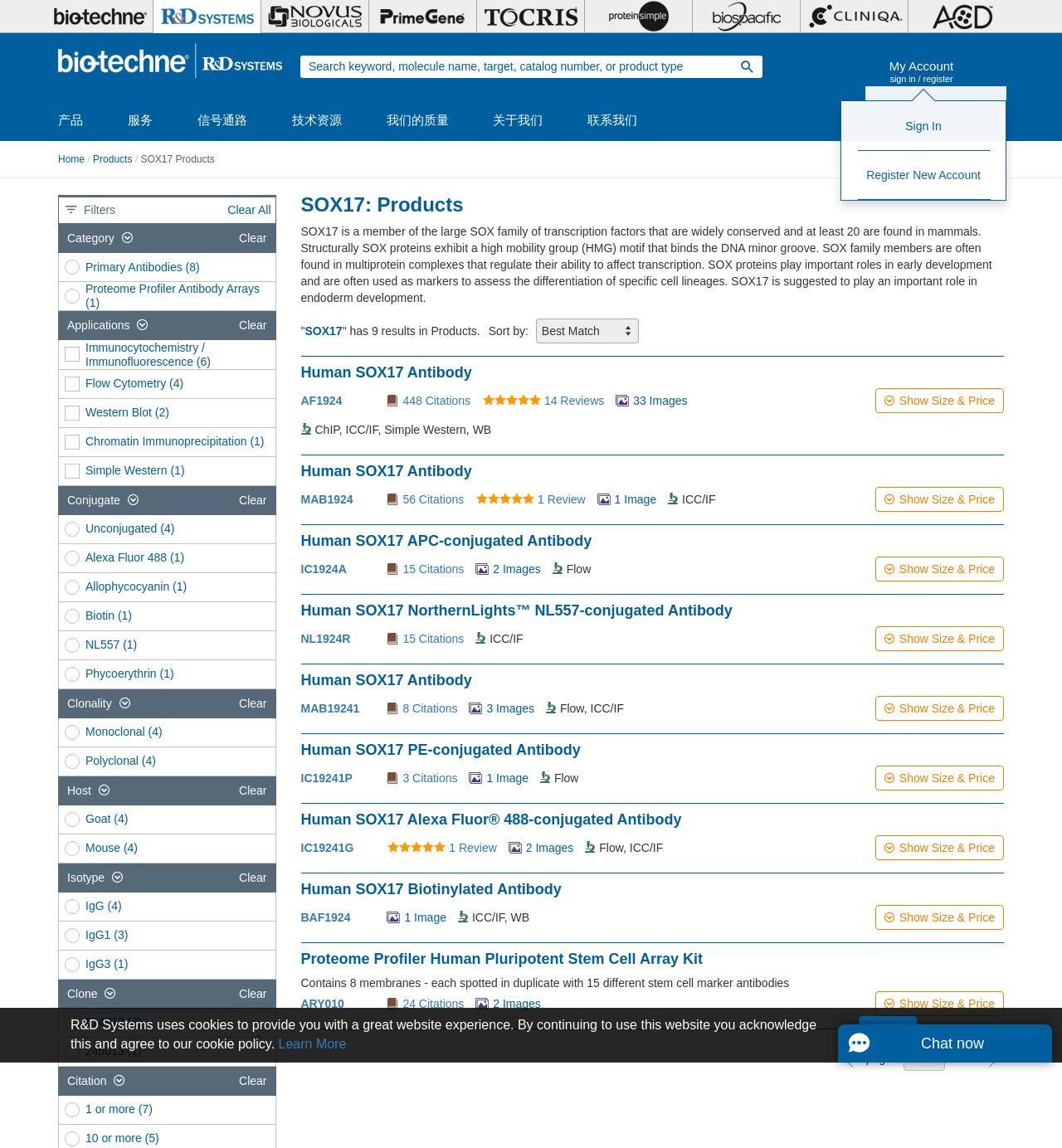What is the category of the first product listed?
Relying on the image, give a concise answer in one word or a brief phrase.

Primary Antibodies